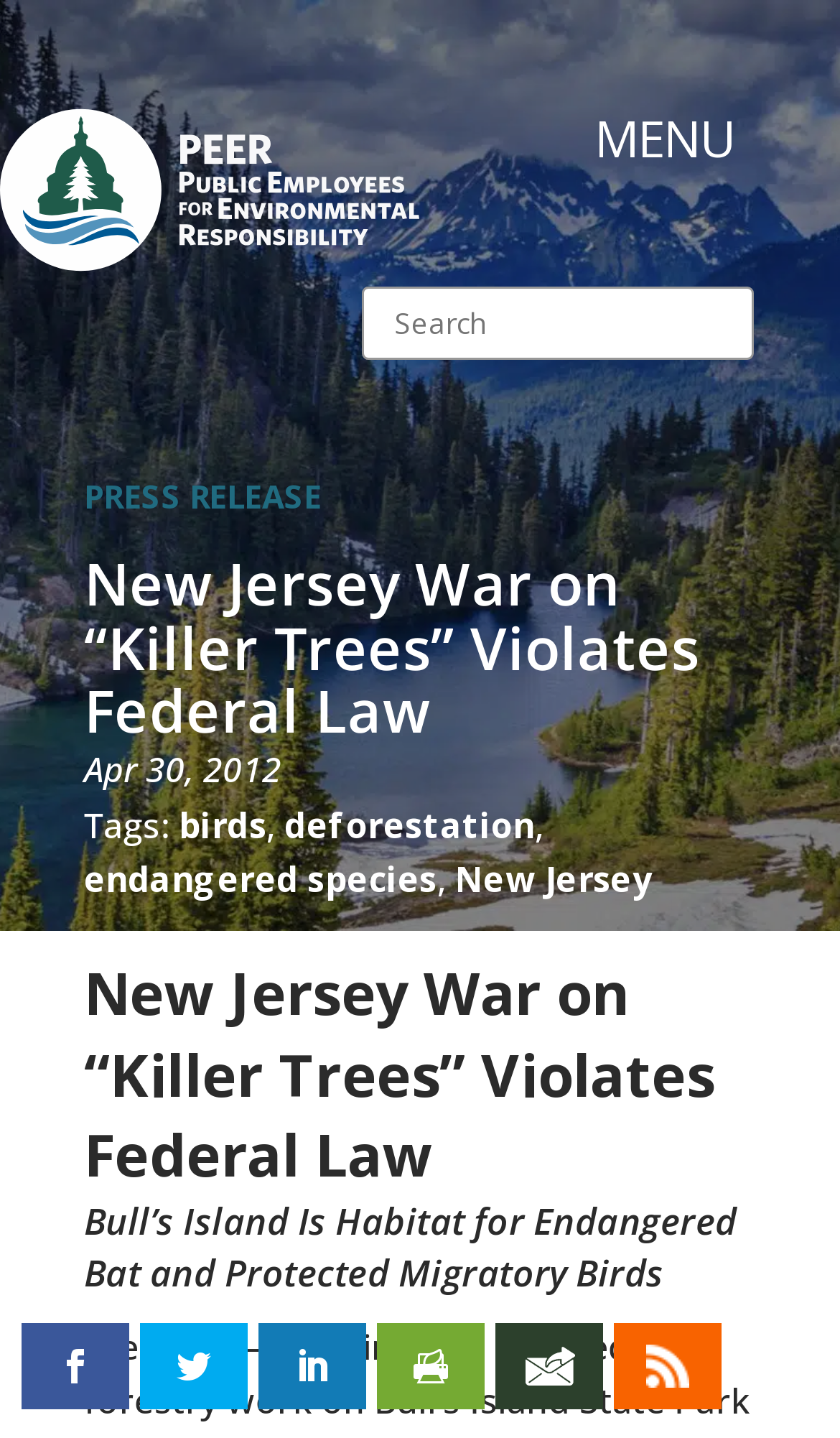Identify the bounding box coordinates of the clickable region necessary to fulfill the following instruction: "open menu". The bounding box coordinates should be four float numbers between 0 and 1, i.e., [left, top, right, bottom].

[0.692, 0.07, 0.892, 0.121]